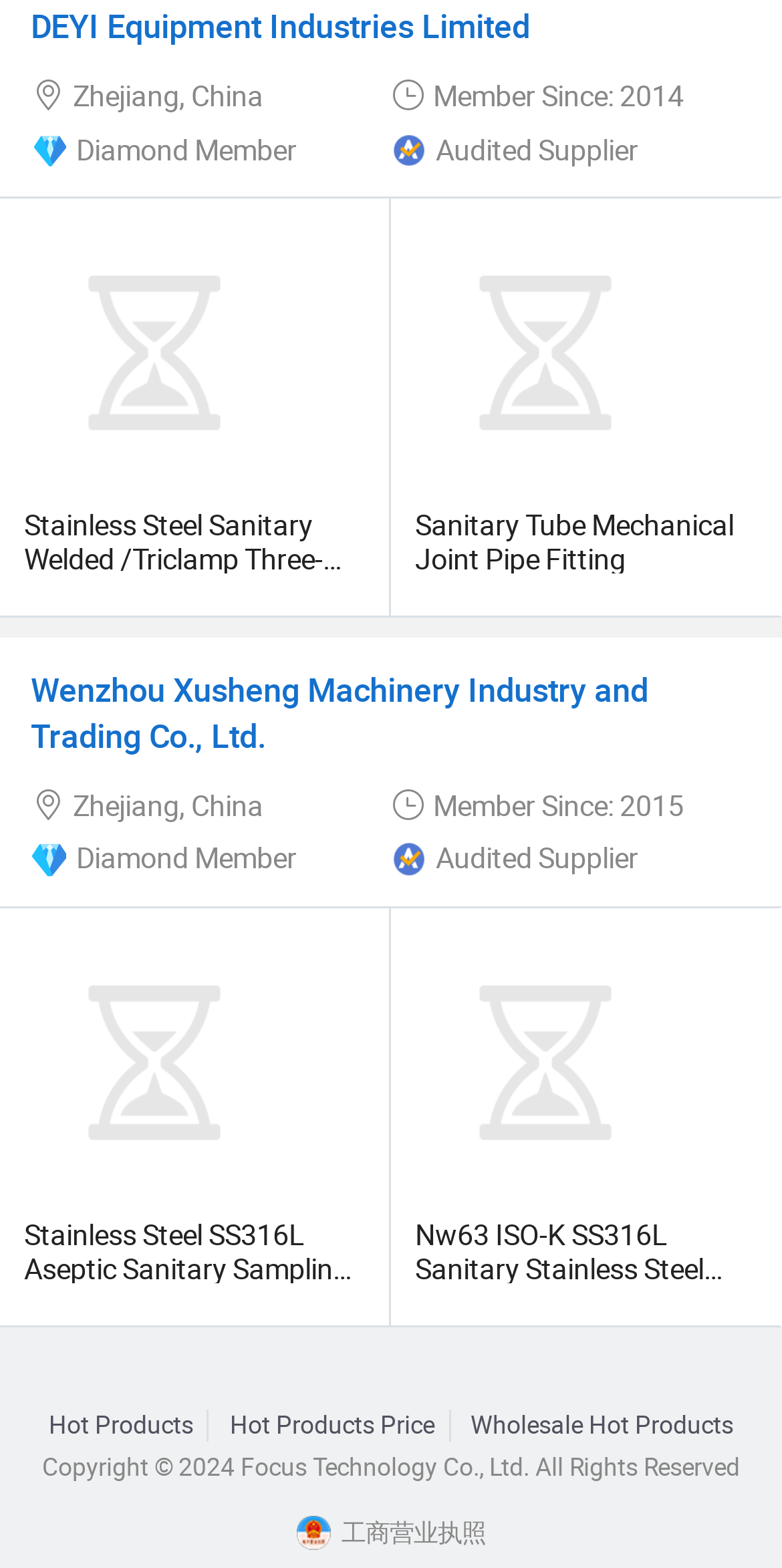Point out the bounding box coordinates of the section to click in order to follow this instruction: "View Wenzhou Xusheng Machinery Industry and Trading Co., Ltd.".

[0.039, 0.426, 0.829, 0.483]